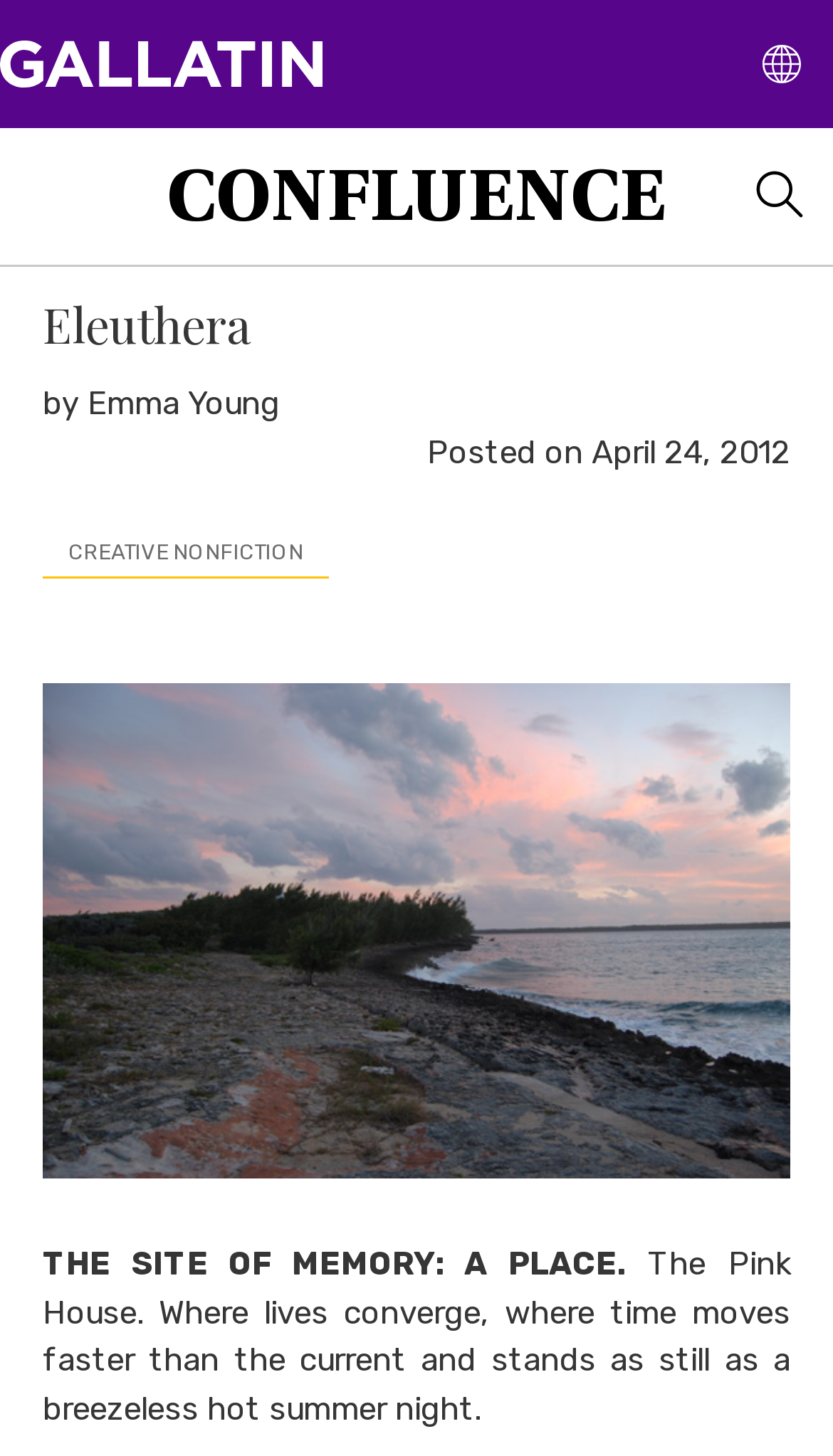Identify the bounding box coordinates of the region that needs to be clicked to carry out this instruction: "Toggle the NYU Global Navigation". Provide these coordinates as four float numbers ranging from 0 to 1, i.e., [left, top, right, bottom].

[0.877, 0.0, 1.0, 0.088]